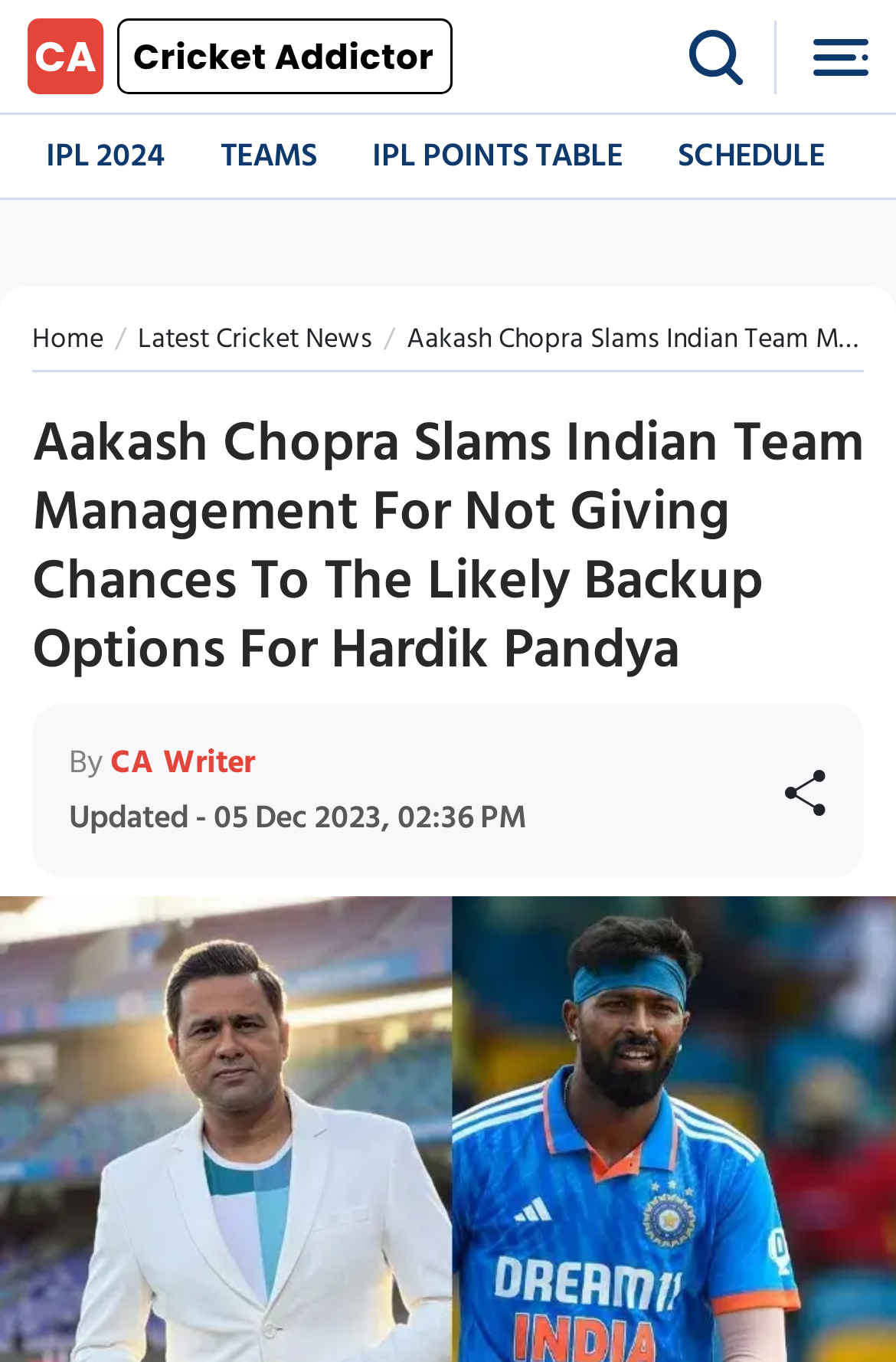How many sections are in the article?
Utilize the information in the image to give a detailed answer to the question.

I analyzed the article section and found only one main section with a heading, so there is only 1 section in the article.